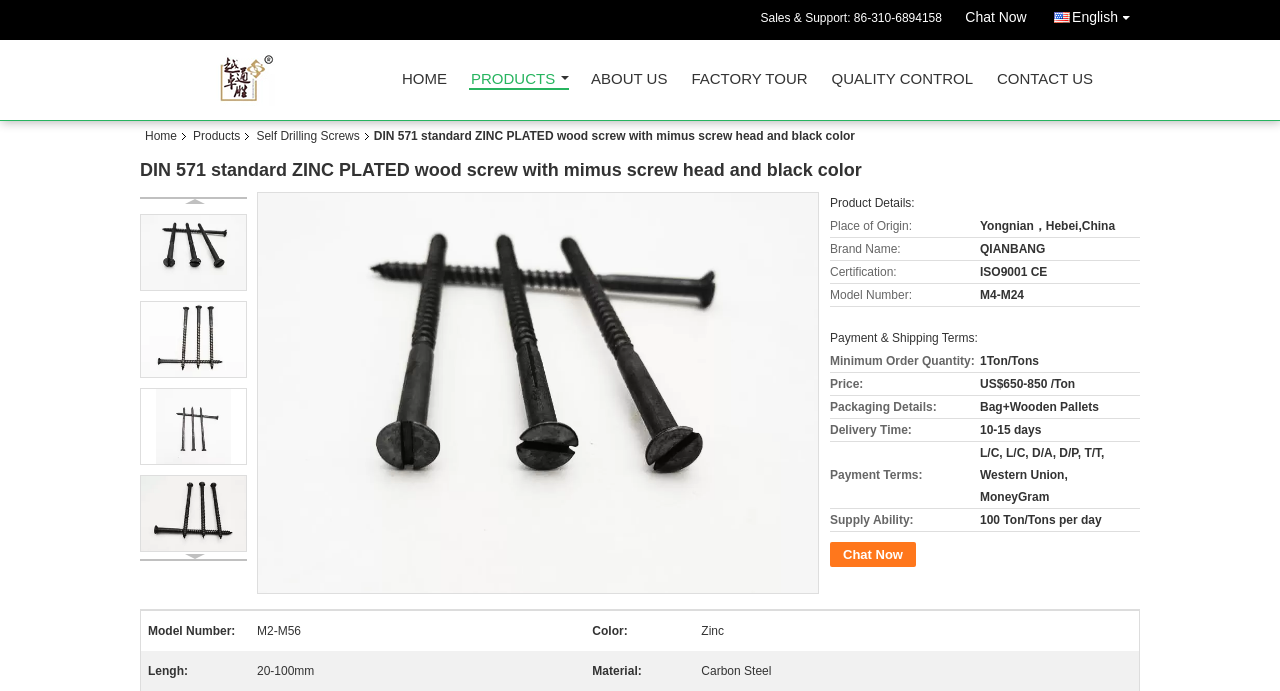Refer to the screenshot and answer the following question in detail:
What is the delivery time?

The delivery time can be found in the table element with the row headers 'Delivery Time:' and the corresponding grid cell containing the text '10-15 days'.